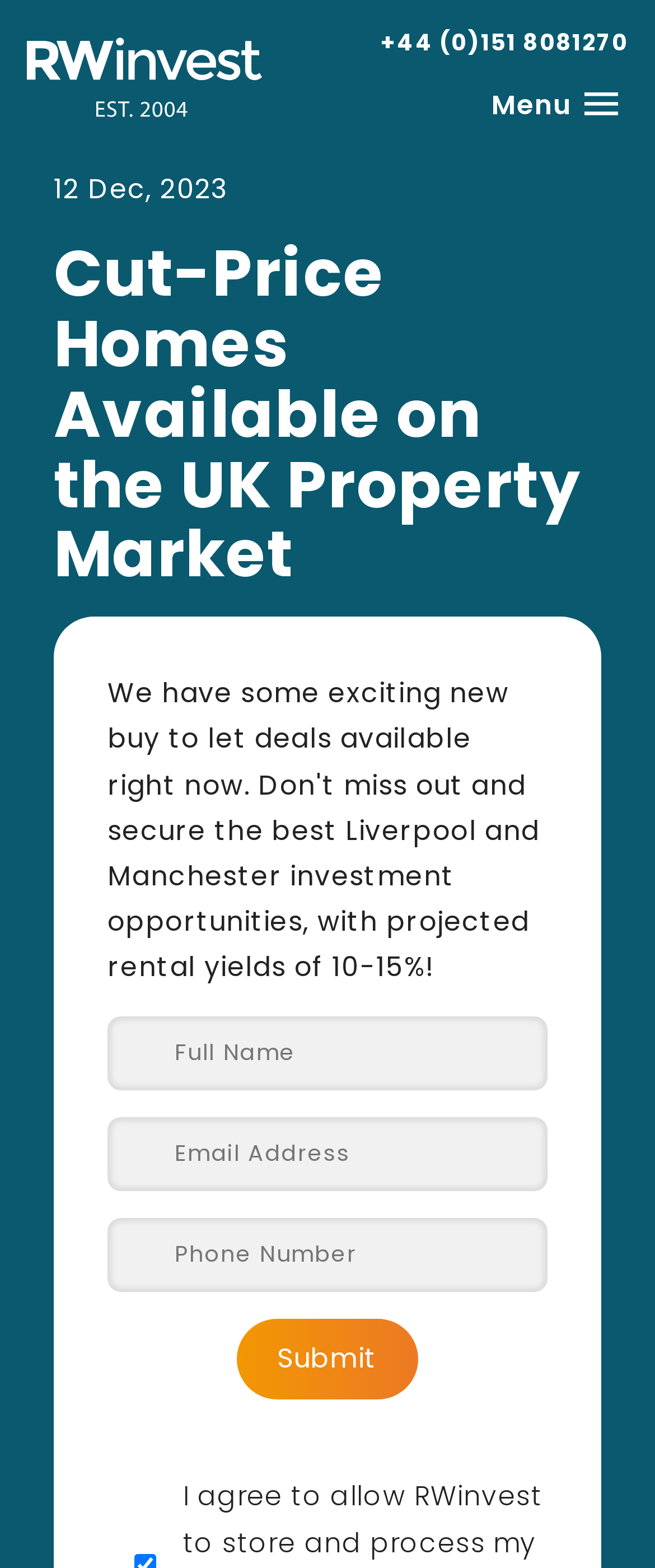Please identify the bounding box coordinates of the element's region that I should click in order to complete the following instruction: "Enter full name". The bounding box coordinates consist of four float numbers between 0 and 1, i.e., [left, top, right, bottom].

[0.164, 0.649, 0.836, 0.696]